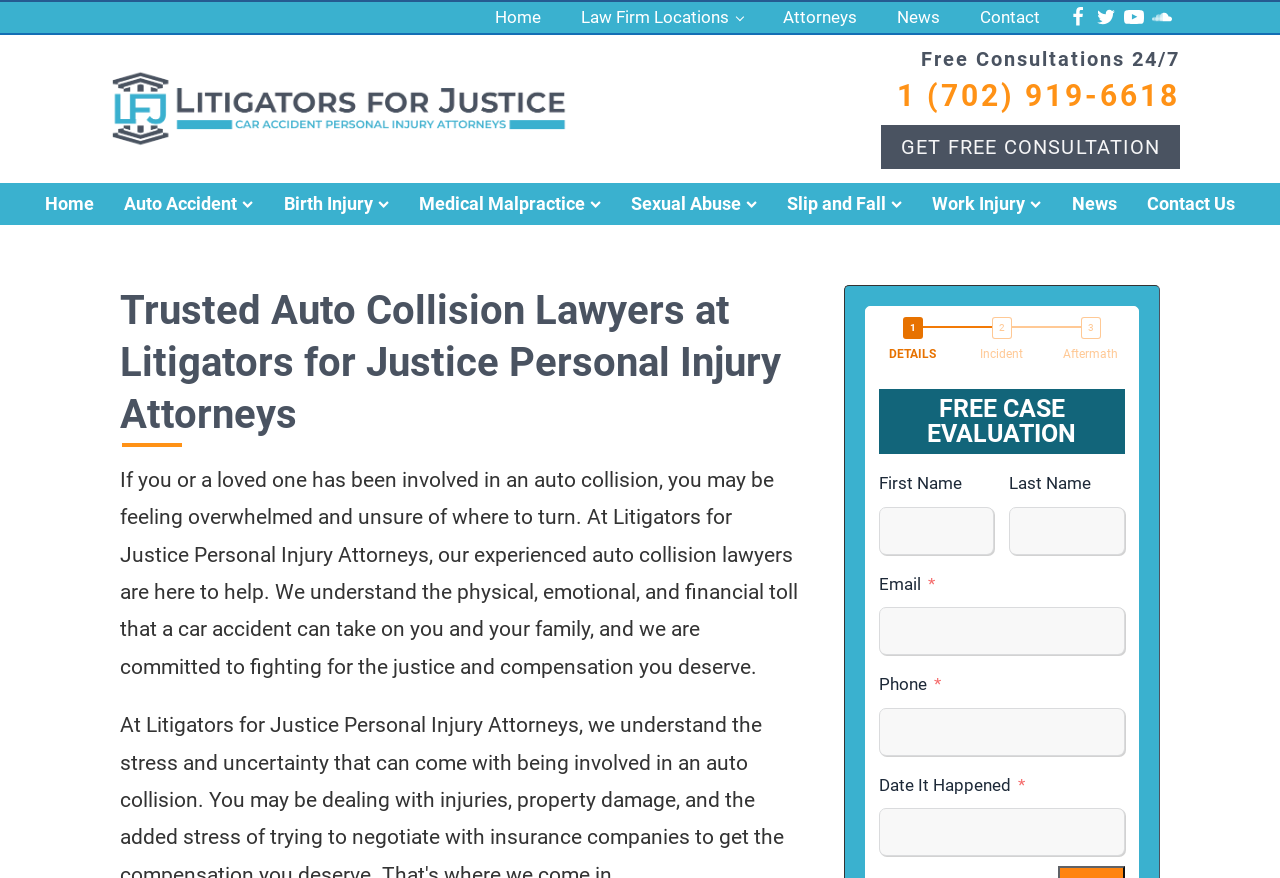Please specify the coordinates of the bounding box for the element that should be clicked to carry out this instruction: "Click the 'Contact' link". The coordinates must be four float numbers between 0 and 1, formatted as [left, top, right, bottom].

[0.75, 0.002, 0.828, 0.037]